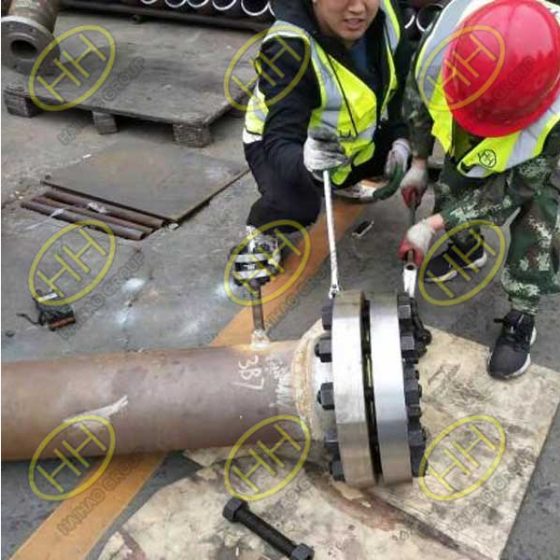Answer briefly with one word or phrase:
What is the worker on the left using?

A tool